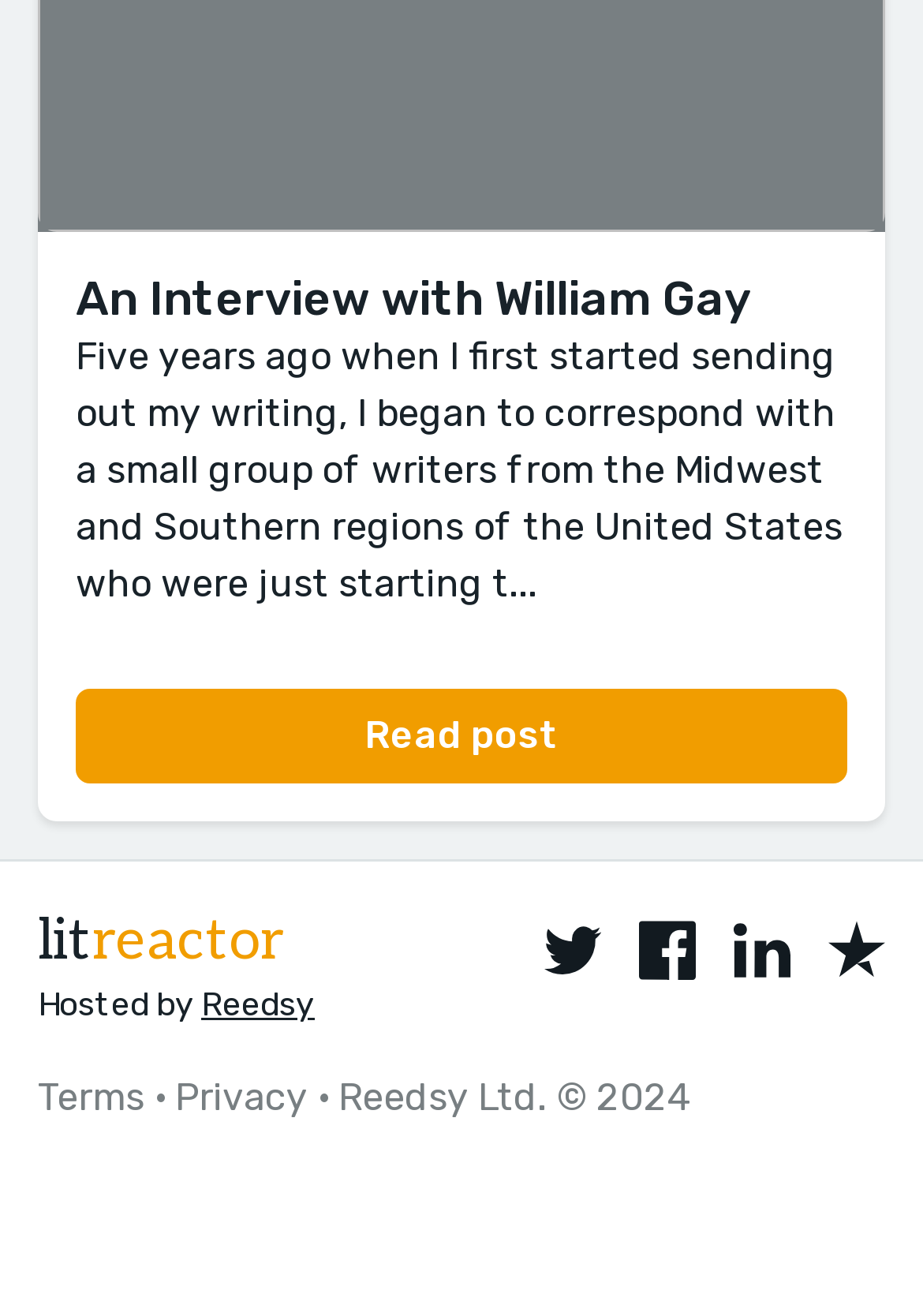What is the company name mentioned at the bottom?
From the image, respond with a single word or phrase.

Reedsy Ltd.